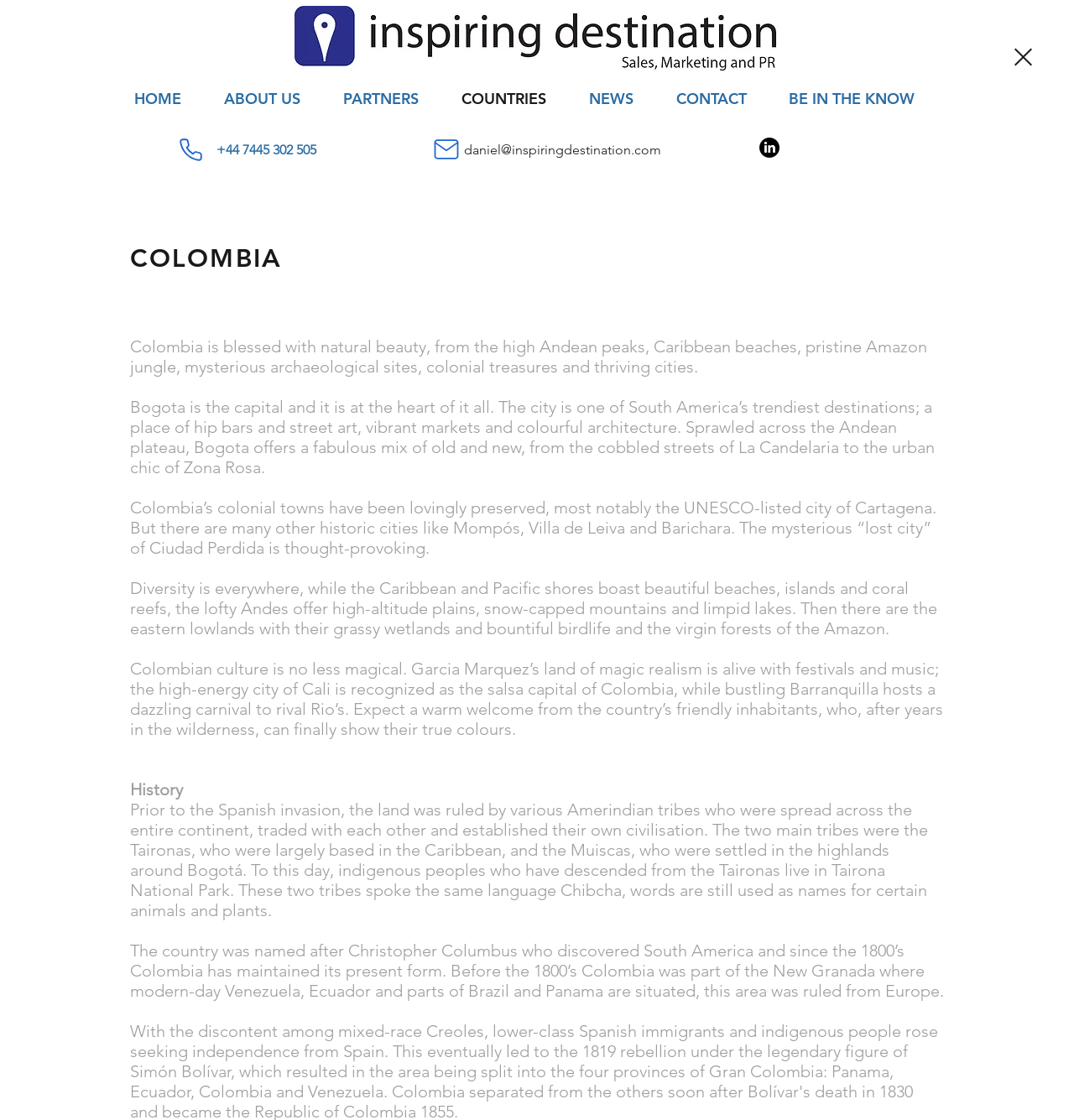Can you identify the bounding box coordinates of the clickable region needed to carry out this instruction: 'Click the LinkedIn link'? The coordinates should be four float numbers within the range of 0 to 1, stated as [left, top, right, bottom].

[0.707, 0.123, 0.726, 0.141]